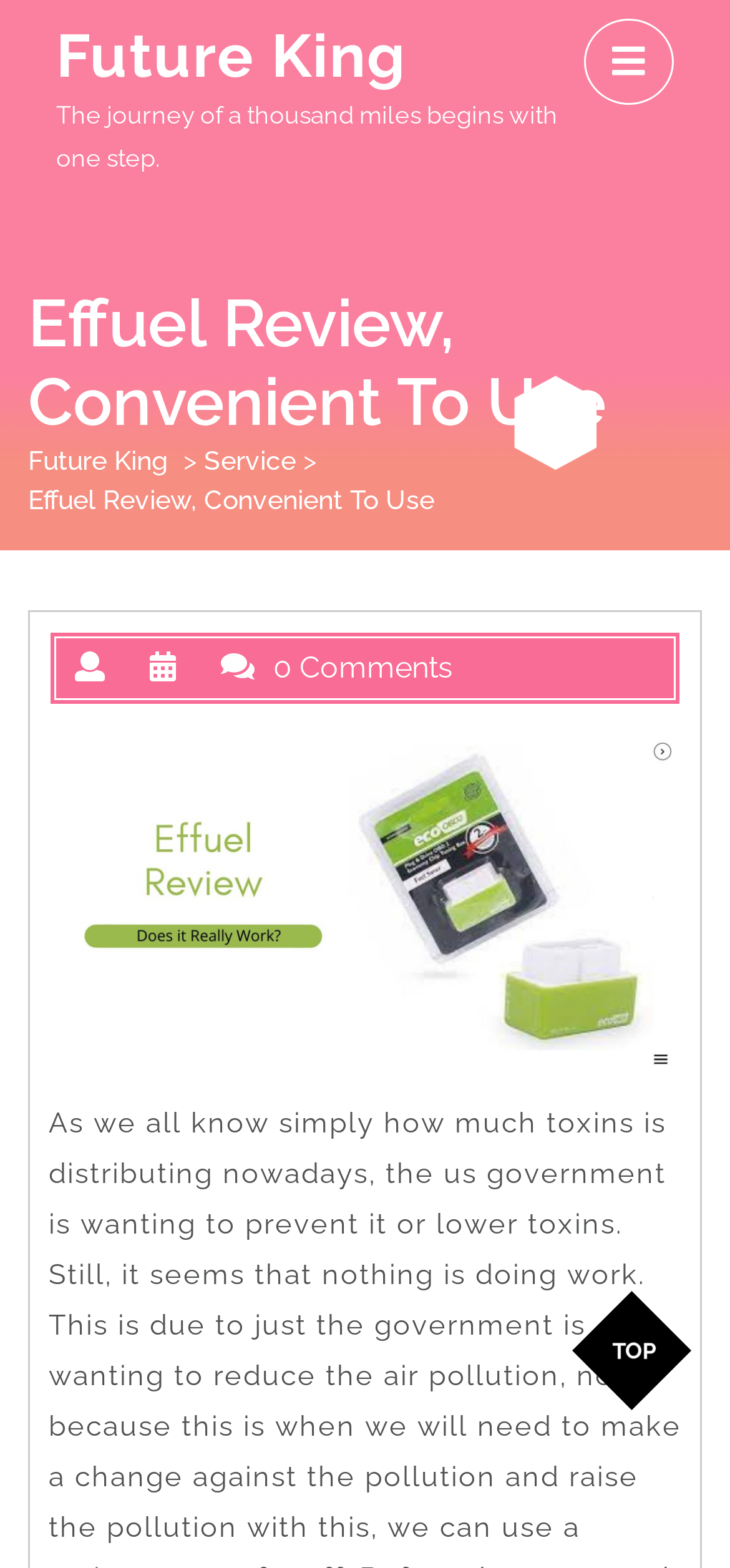What is the symbol on the 'Open Menu' tab?
Provide an in-depth and detailed explanation in response to the question.

I found the 'Open Menu' tab on the webpage, which has a symbol '' on it. This symbol is located on the top-right corner of the webpage.